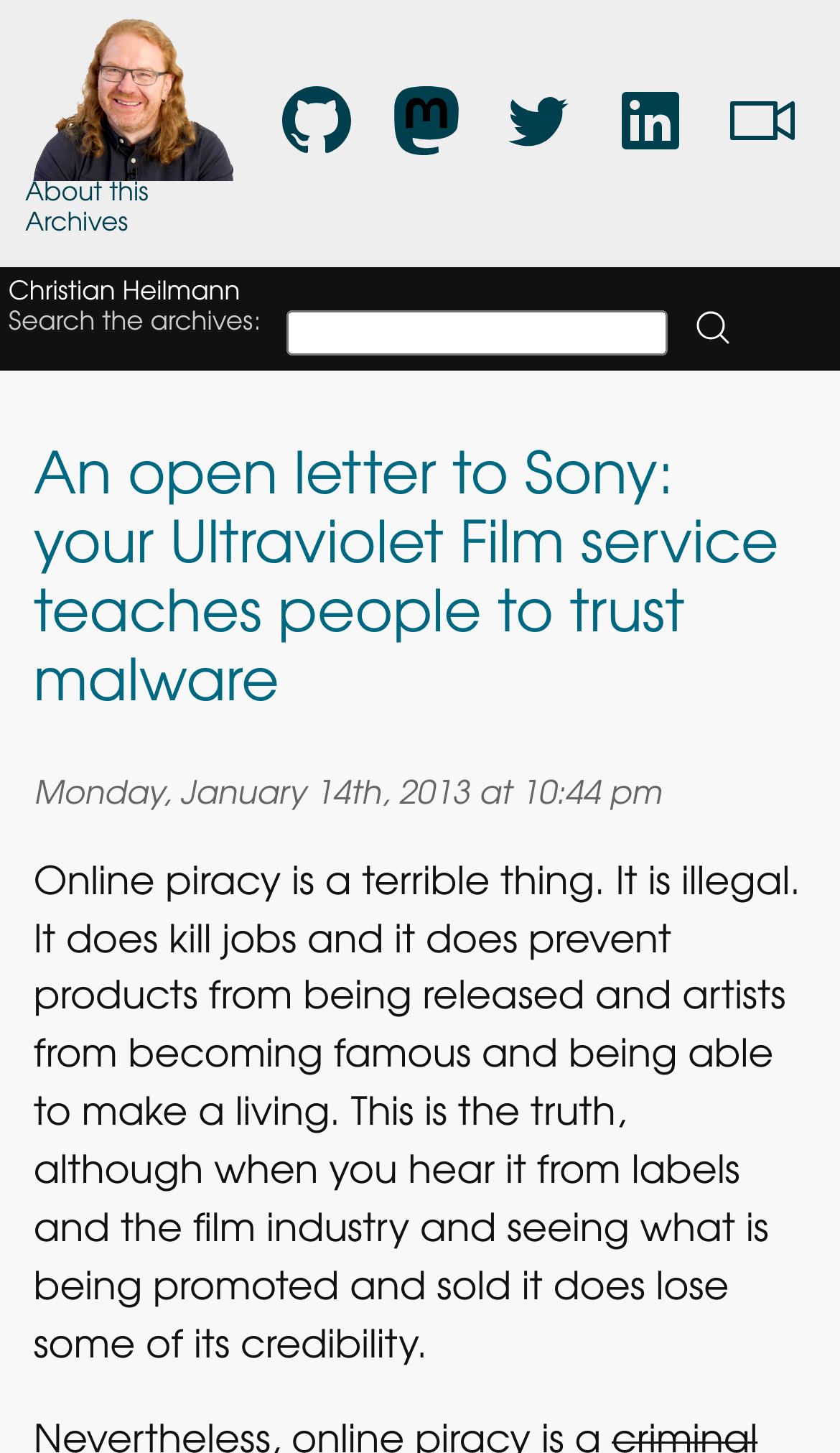Find the bounding box coordinates of the element to click in order to complete the given instruction: "Visit Chris Heilmann on YouTube."

[0.867, 0.086, 0.949, 0.116]